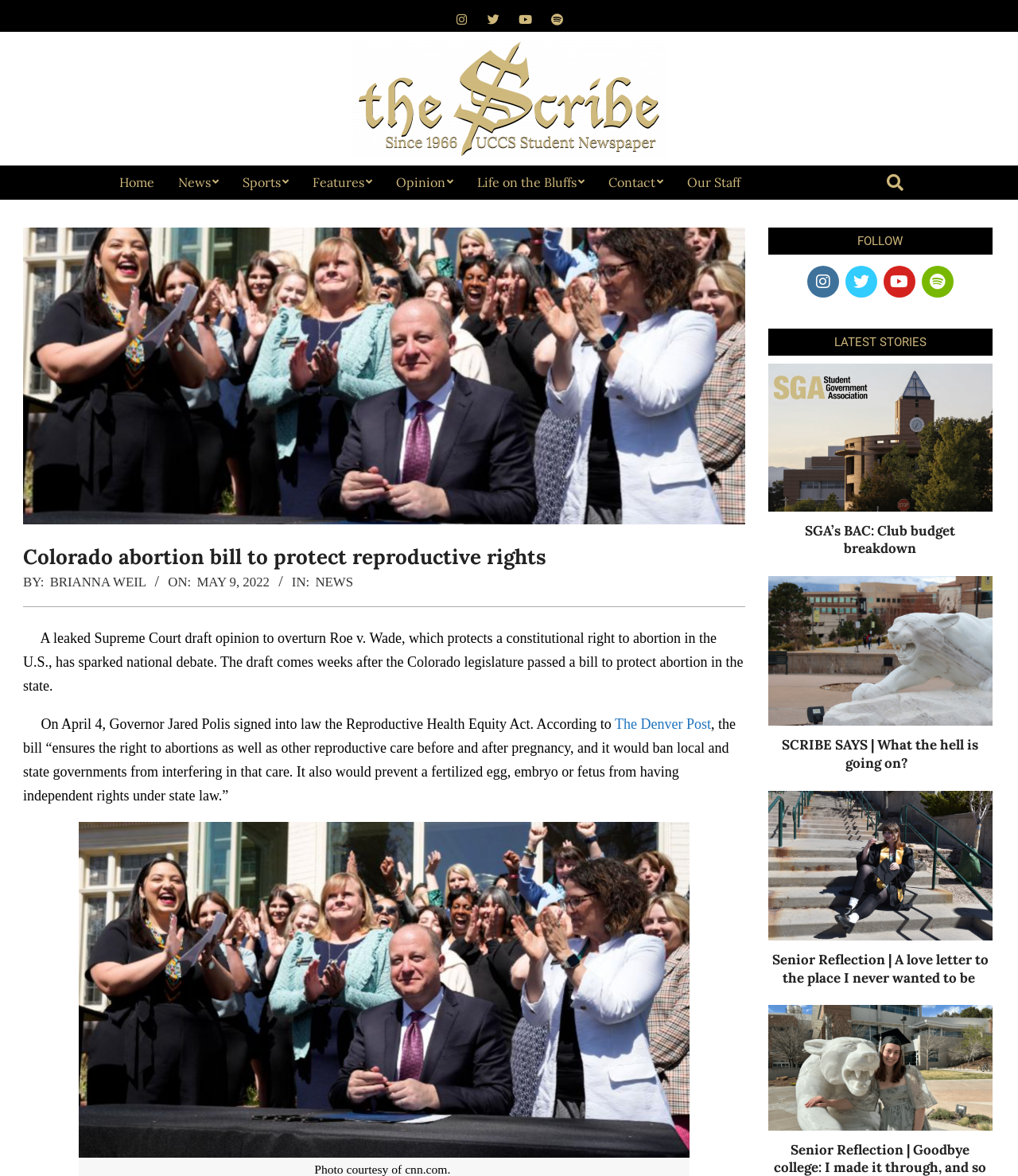What type of content is listed under 'LATEST STORIES'?
Please give a detailed and elaborate answer to the question based on the image.

The section 'LATEST STORIES' contains a list of links with headings such as 'SGA’s BAC: Club budget breakdown' and 'SCRIBE SAYS | What the hell is going on? ', which suggests that it is a list of news articles or stories.